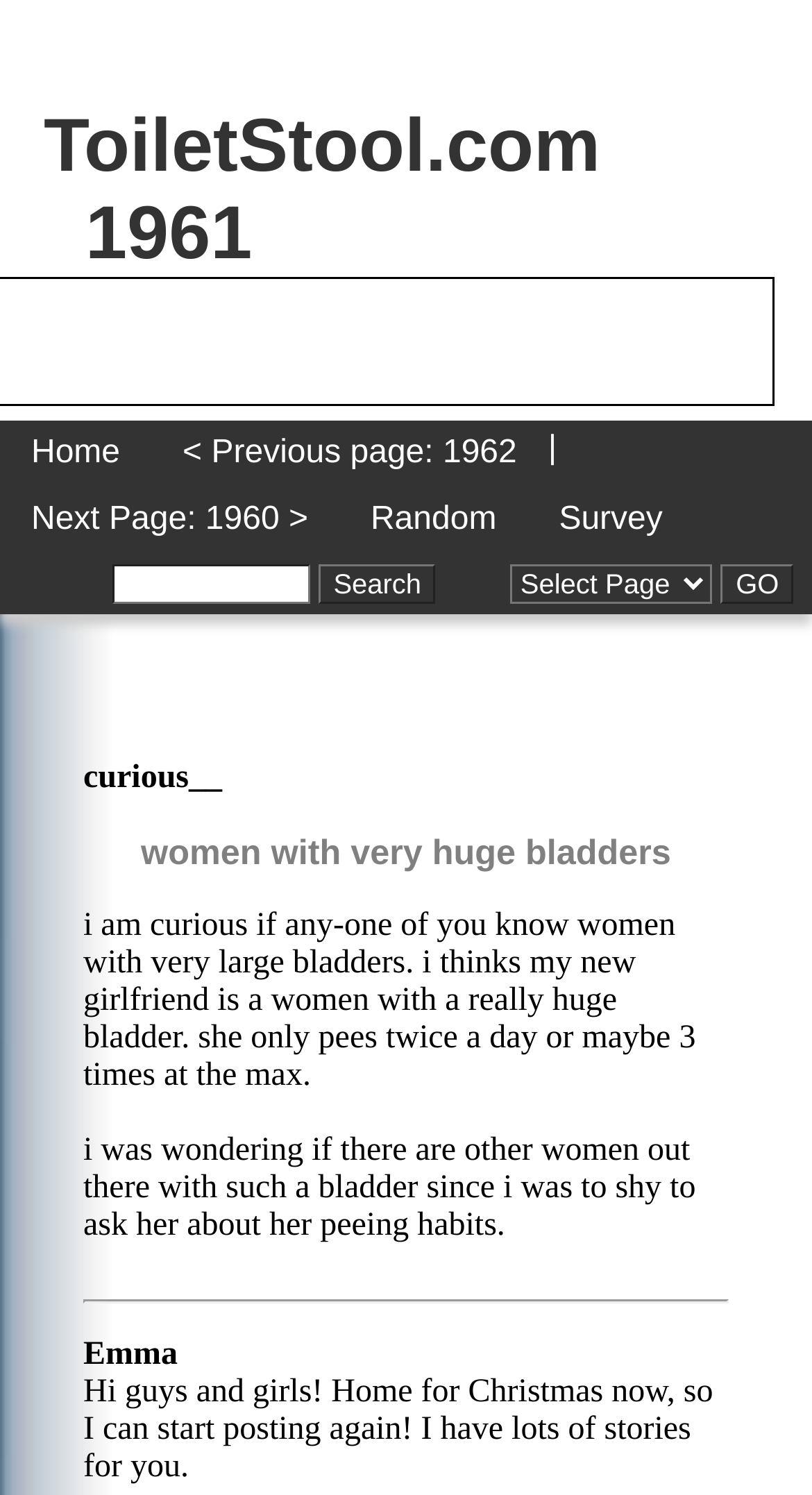Identify the bounding box coordinates for the UI element described by the following text: "Current Genocide Cases". Provide the coordinates as four float numbers between 0 and 1, in the format [left, top, right, bottom].

None